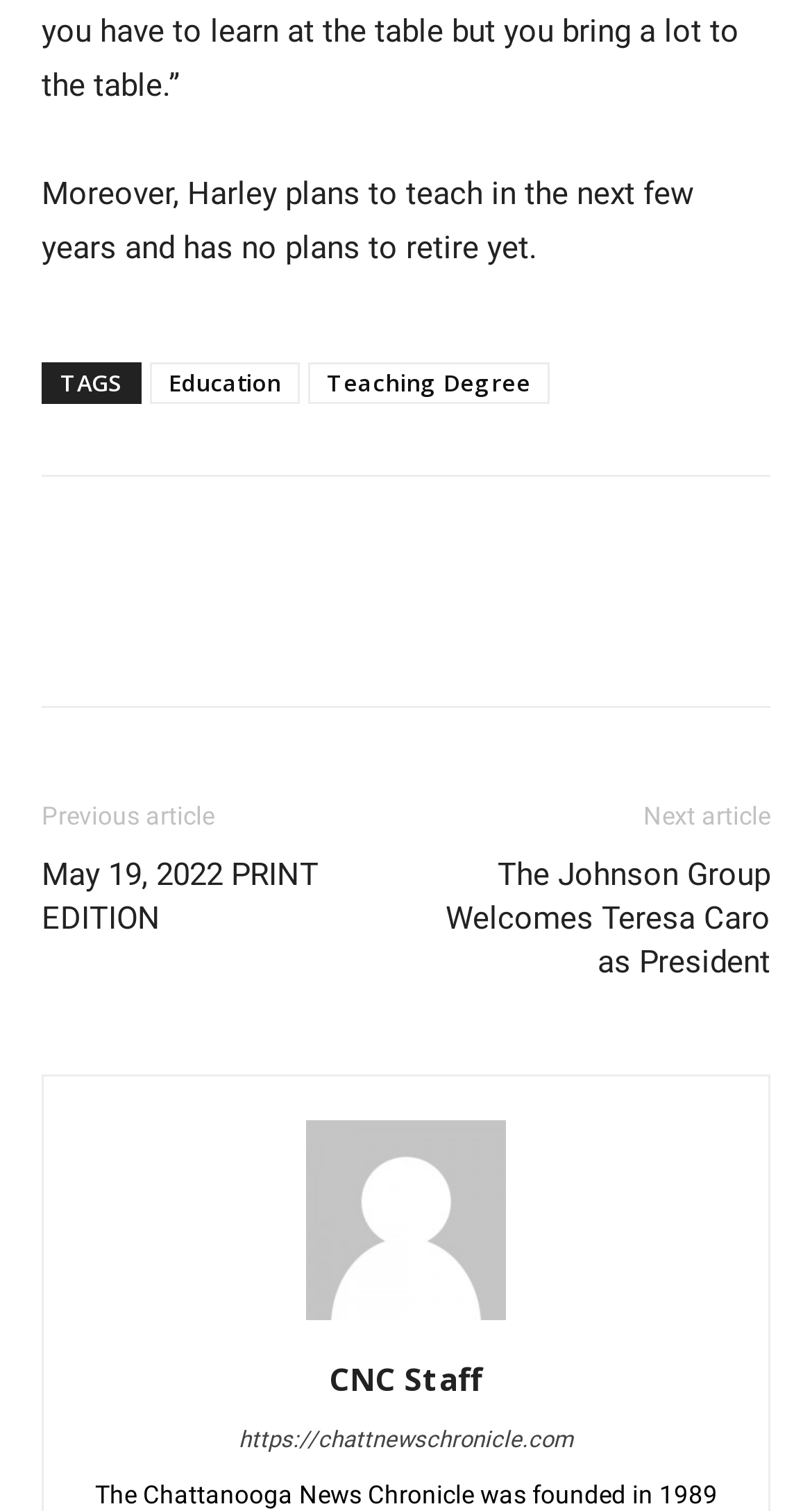Please provide a detailed answer to the question below by examining the image:
What is the topic of the article?

Based on the links provided in the webpage, such as 'Education' and 'Teaching Degree', it can be inferred that the topic of the article is related to education.